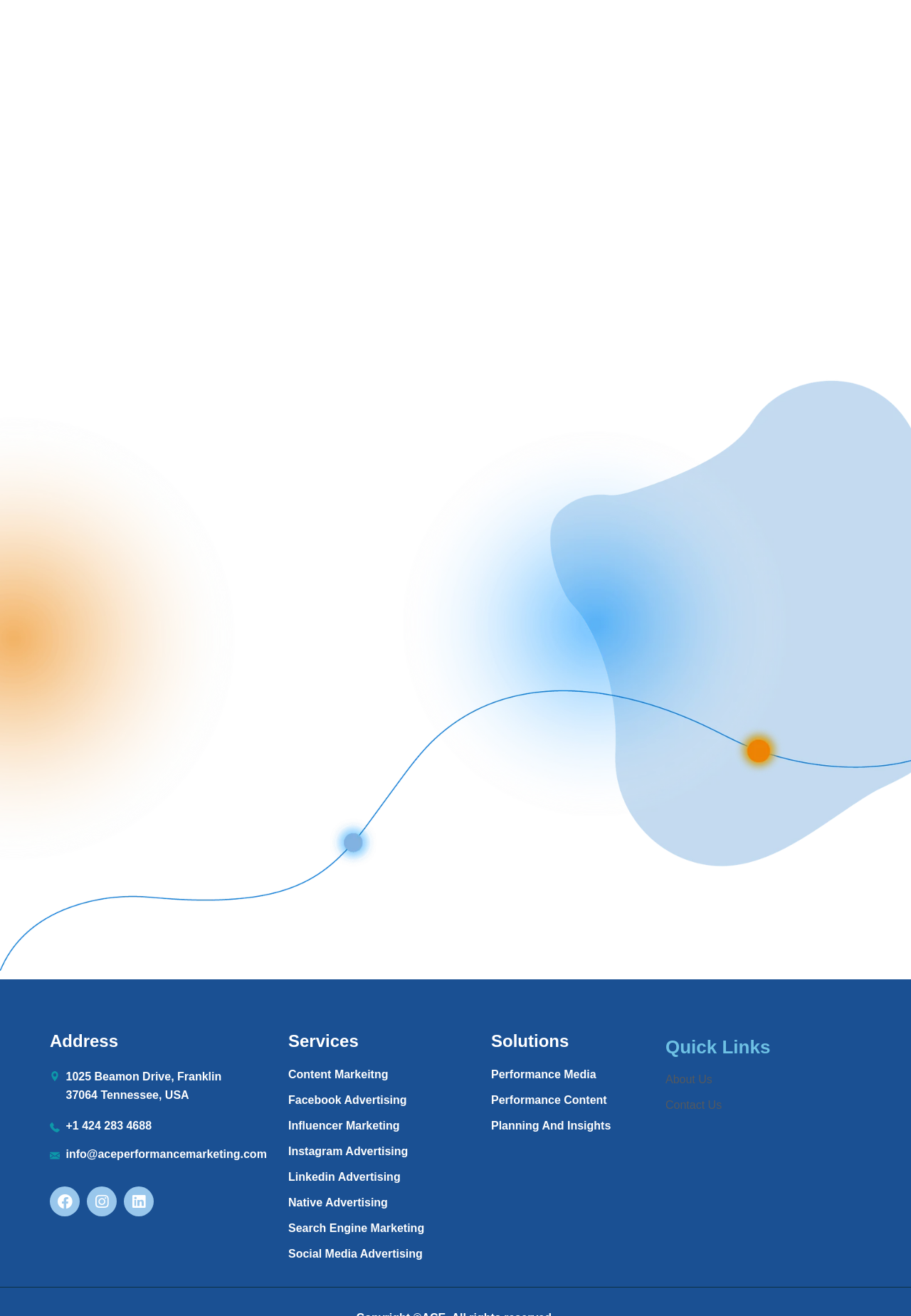Please find the bounding box coordinates of the section that needs to be clicked to achieve this instruction: "Visit Facebook page".

[0.055, 0.902, 0.088, 0.924]